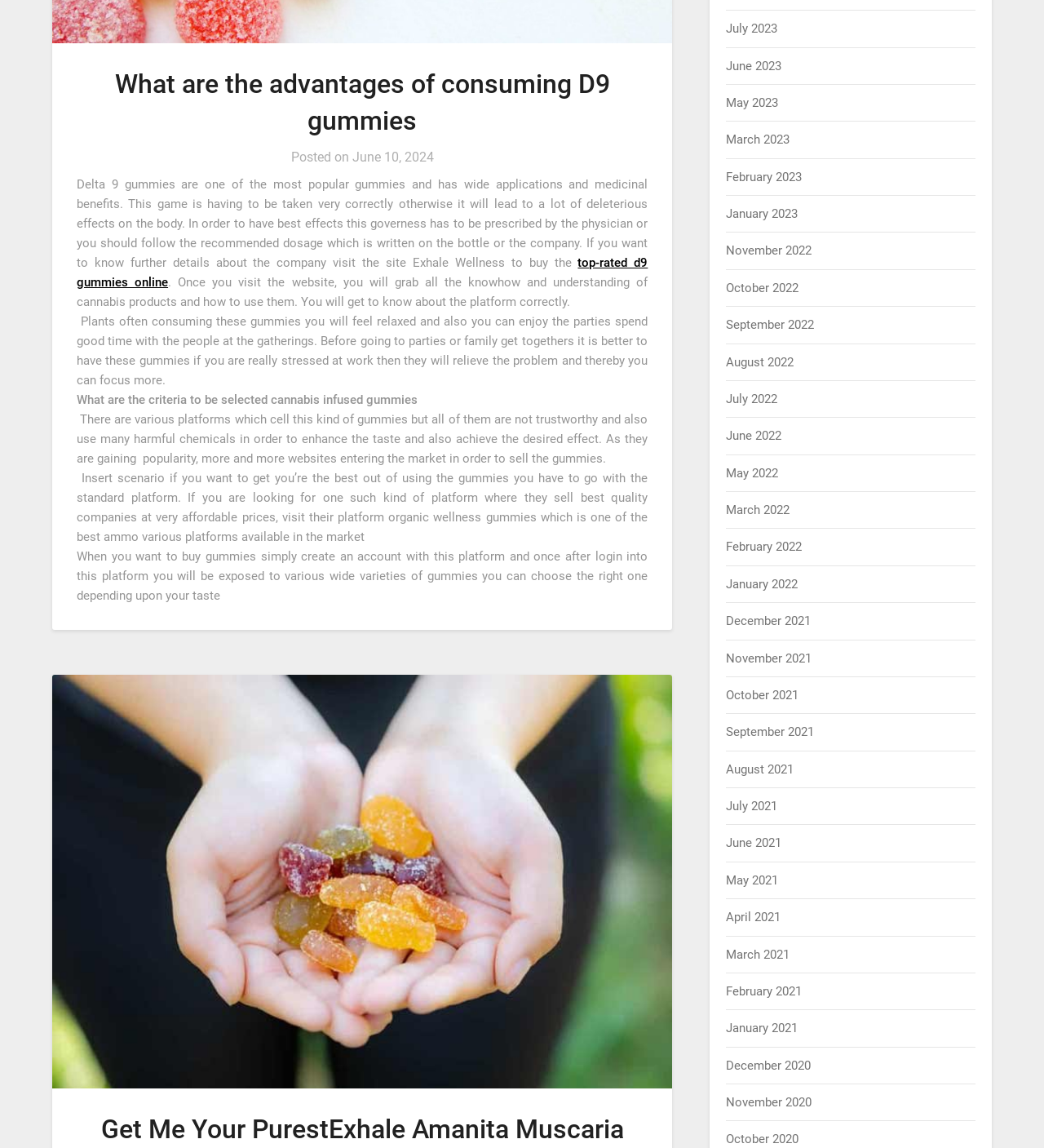Predict the bounding box coordinates of the UI element that matches this description: "www.wakeforestnc.gov/citizen-engagement/community-calendar/job-resource-fair". The coordinates should be in the format [left, top, right, bottom] with each value between 0 and 1.

None